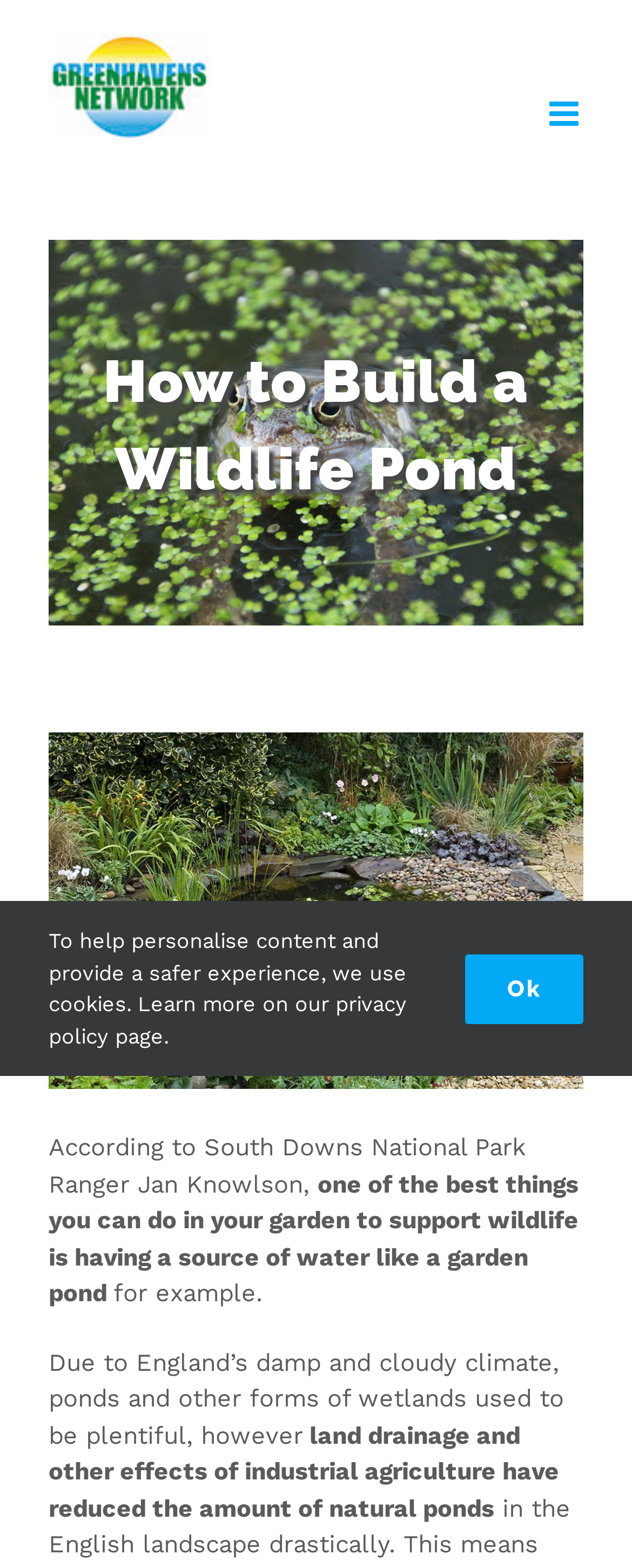What is the purpose of having a garden pond?
Using the image, provide a detailed and thorough answer to the question.

According to the webpage, having a source of water like a garden pond is one of the best things you can do in your garden to support wildlife, as mentioned by South Downs National Park Ranger Jan Knowlson.